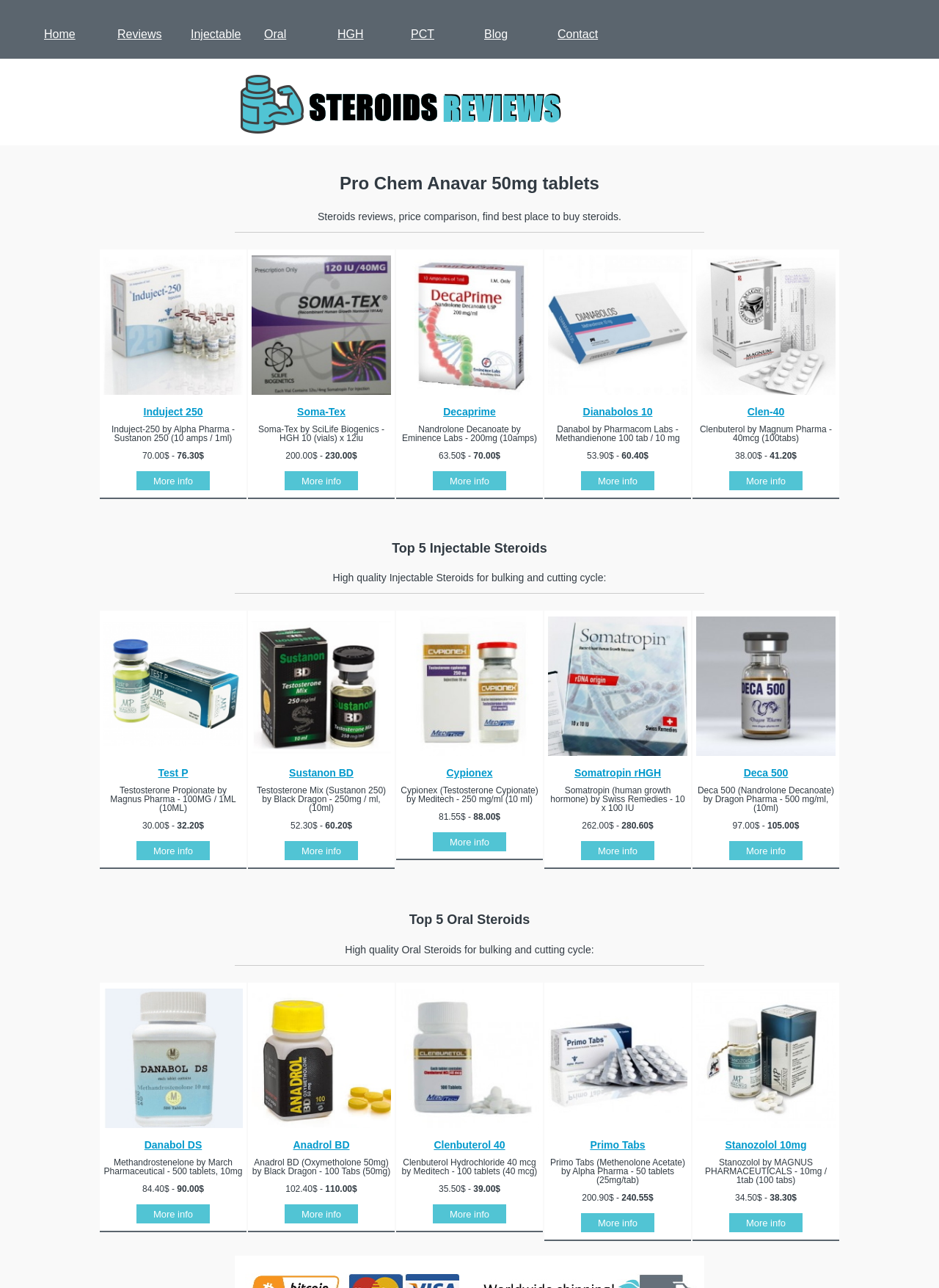Highlight the bounding box coordinates of the element that should be clicked to carry out the following instruction: "Click on Home". The coordinates must be given as four float numbers ranging from 0 to 1, i.e., [left, top, right, bottom].

[0.039, 0.016, 0.088, 0.037]